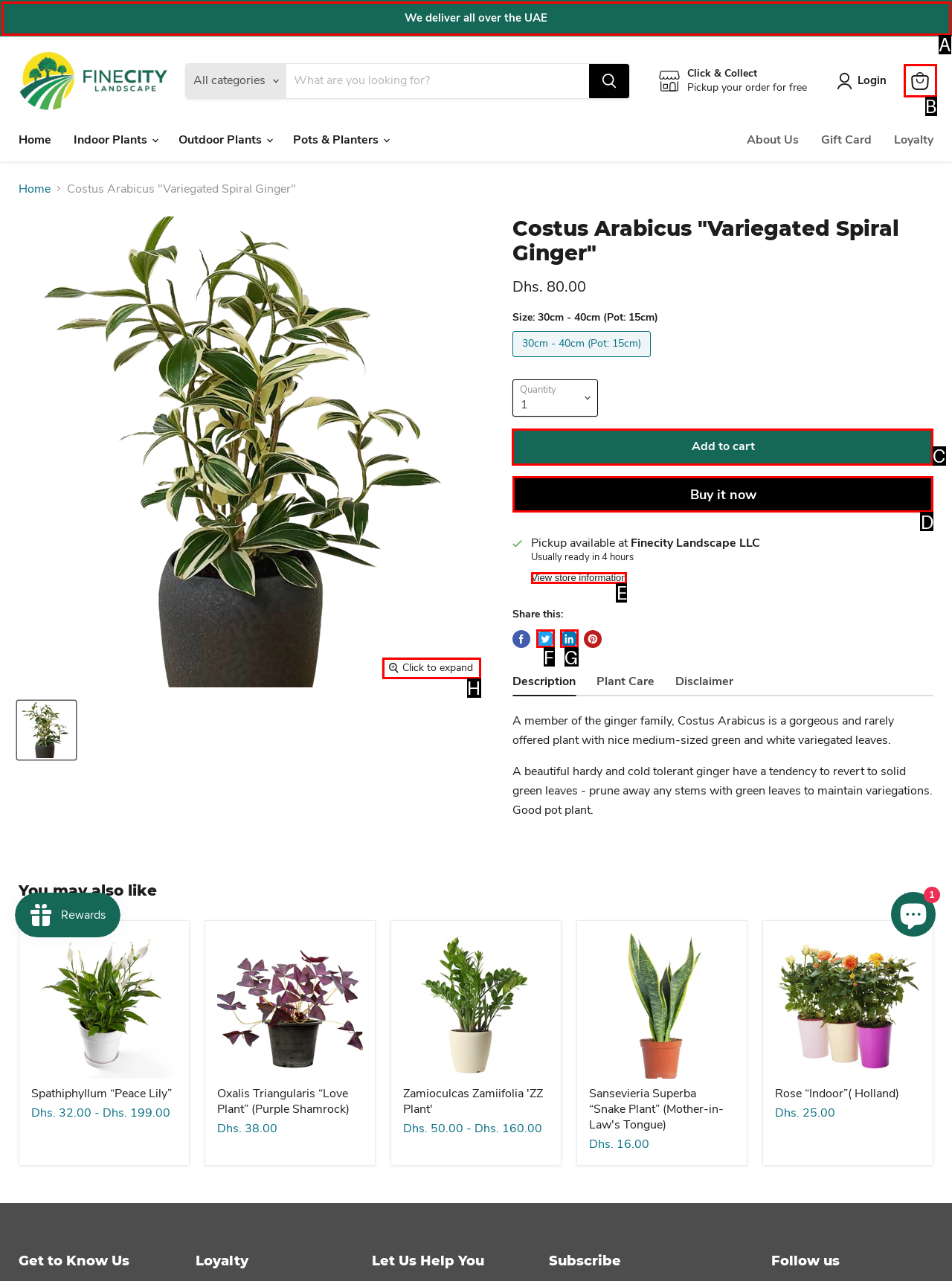Identify the correct UI element to click for this instruction: Add to cart
Respond with the appropriate option's letter from the provided choices directly.

C